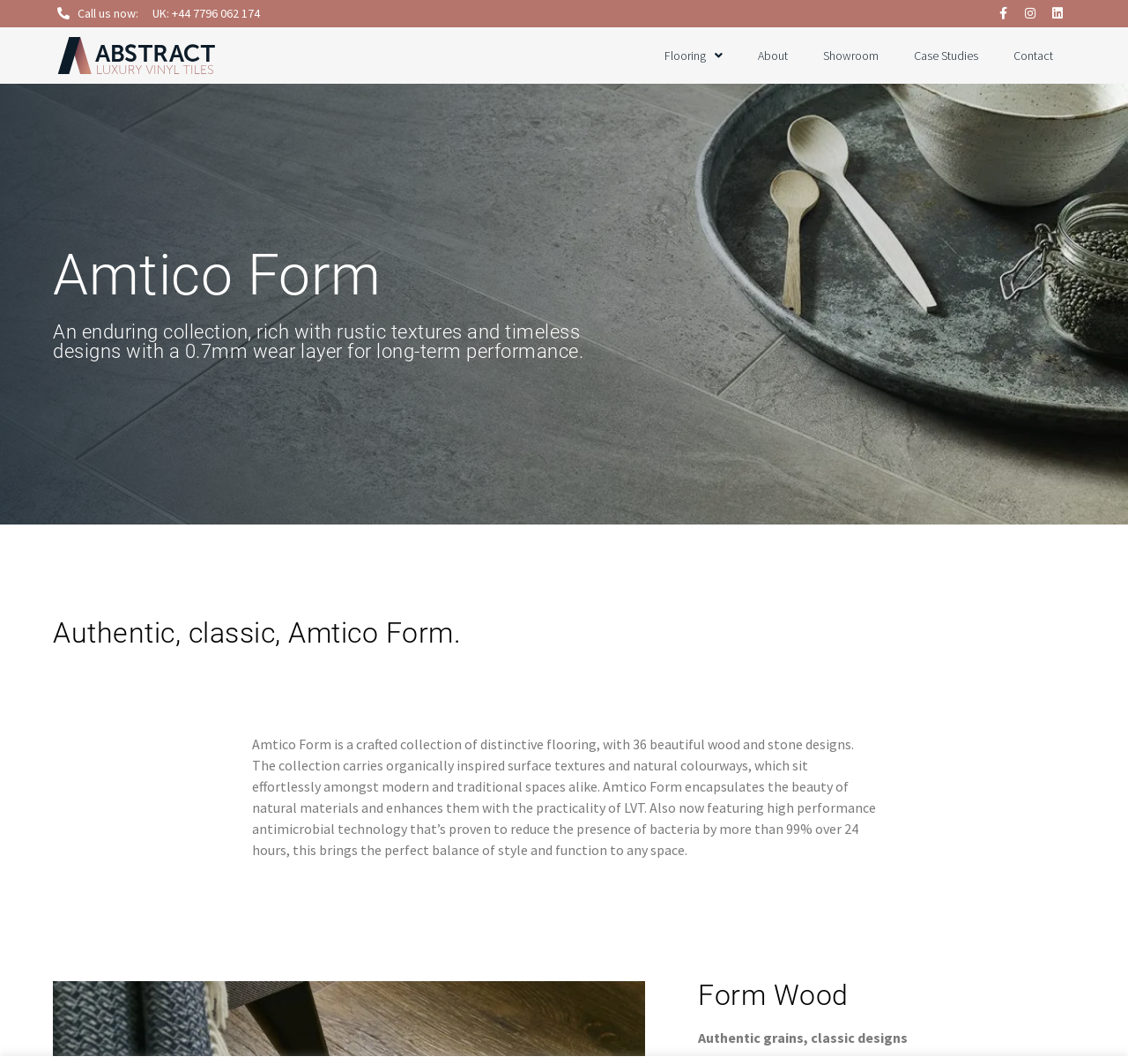Please determine the bounding box coordinates of the element to click in order to execute the following instruction: "Learn about Amtico Form". The coordinates should be four float numbers between 0 and 1, specified as [left, top, right, bottom].

[0.047, 0.233, 0.572, 0.286]